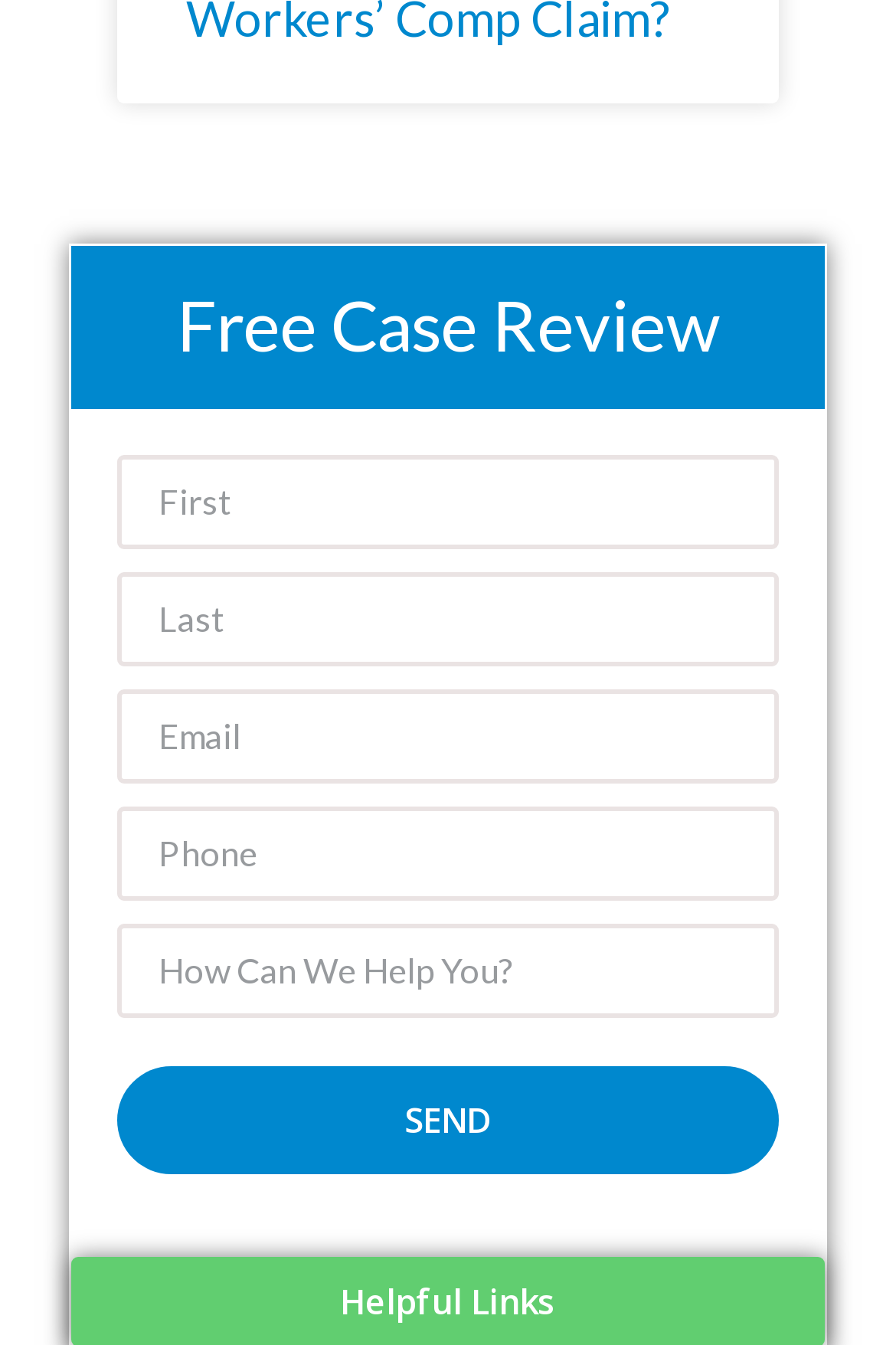Given the following UI element description: "parent_node: Email name="form_fields[email]" placeholder="Email"", find the bounding box coordinates in the webpage screenshot.

[0.131, 0.512, 0.869, 0.582]